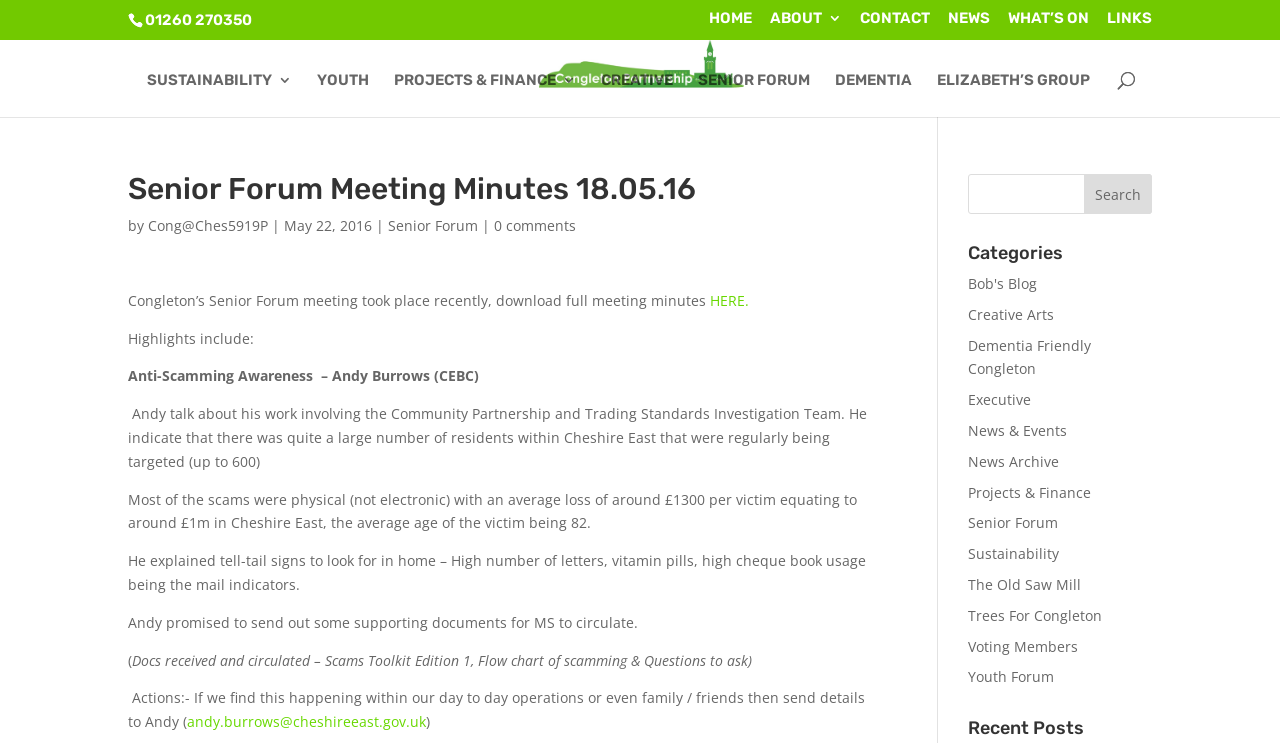Identify the bounding box of the UI element described as follows: "admin@autotechnician.co.uk". Provide the coordinates as four float numbers in the range of 0 to 1 [left, top, right, bottom].

None